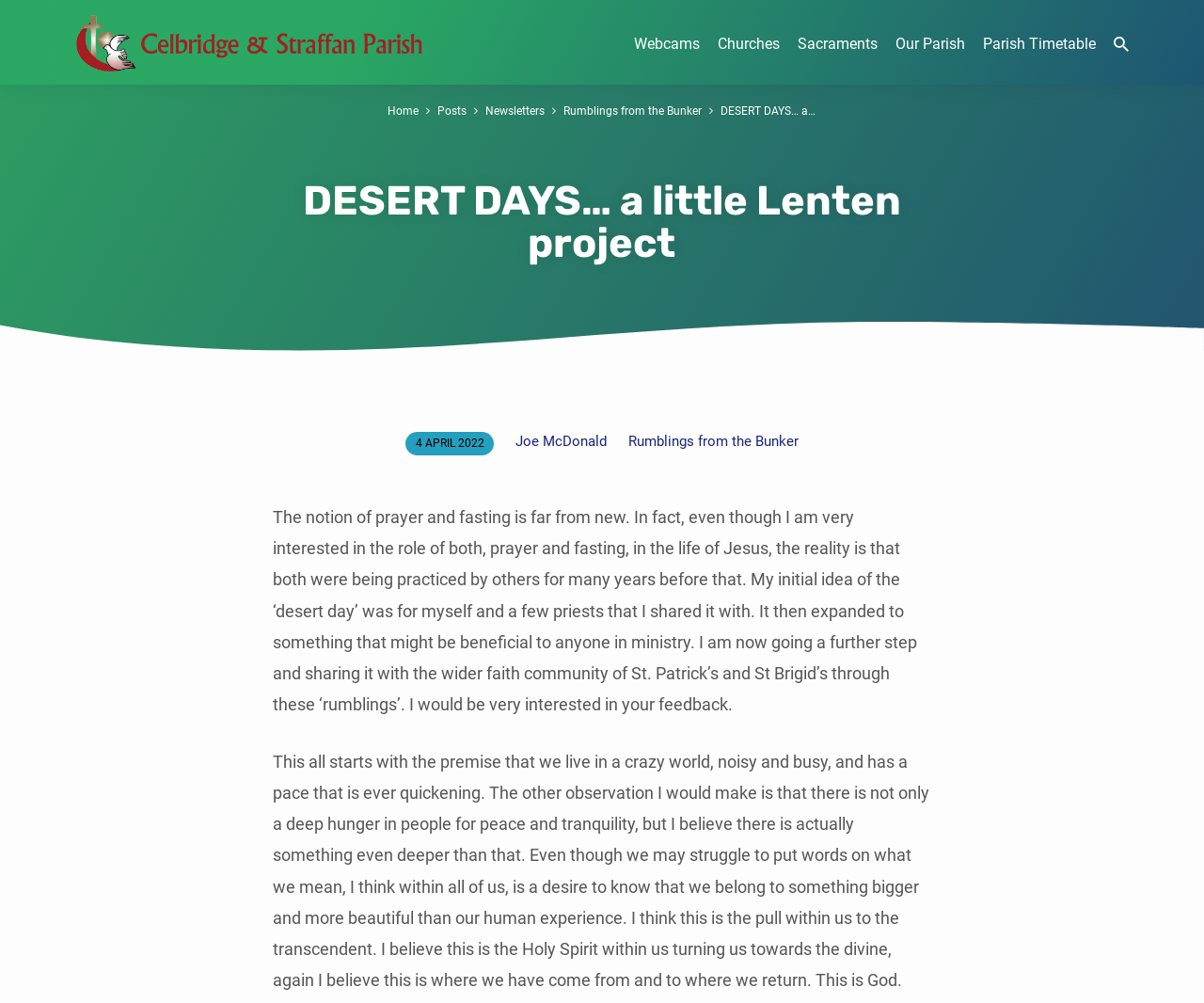Can you show the bounding box coordinates of the region to click on to complete the task described in the instruction: "Click the 'Webcams' link"?

[0.527, 0.033, 0.581, 0.078]